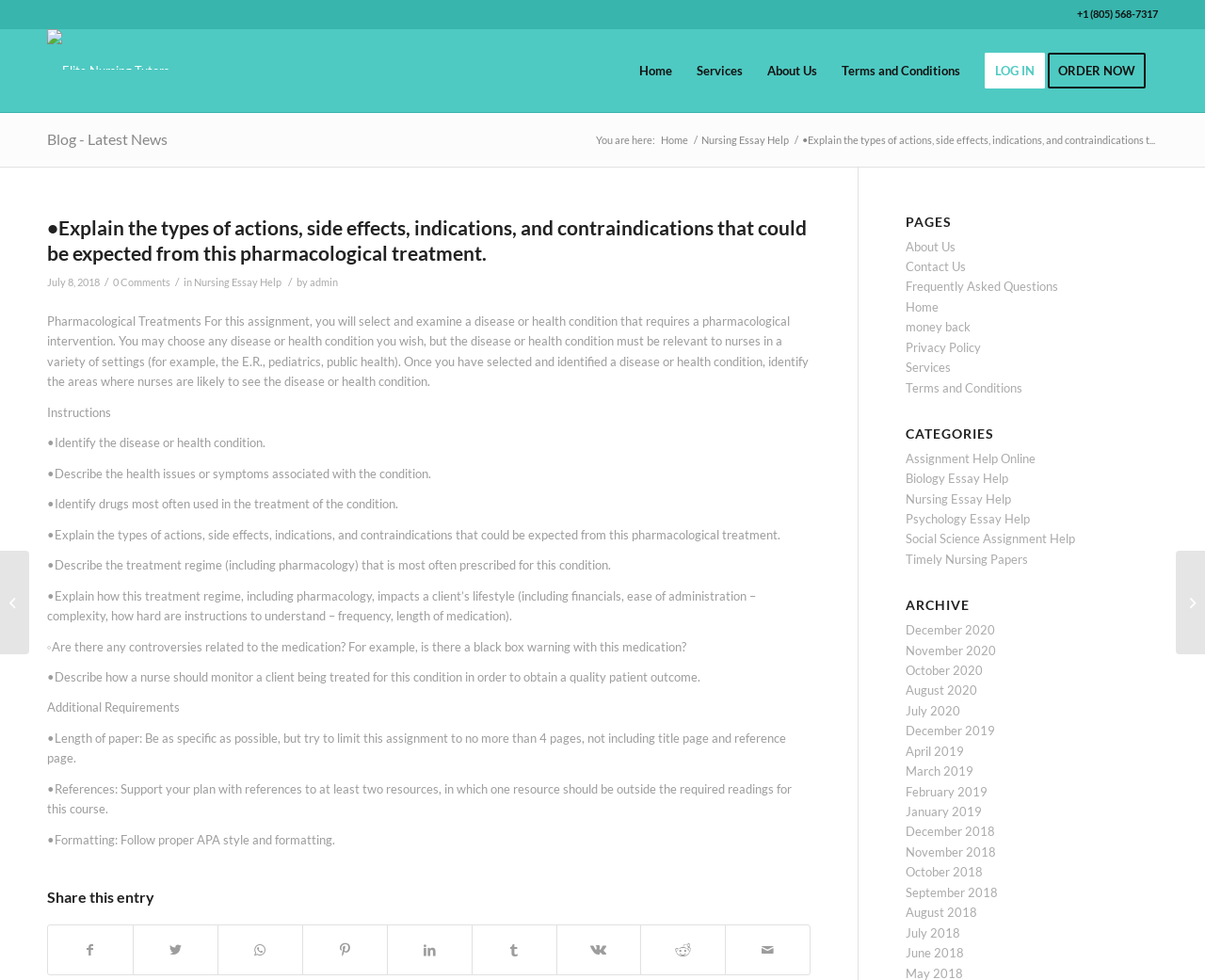How many categories are there in the 'CATEGORIES' section?
Please provide a single word or phrase as the answer based on the screenshot.

7